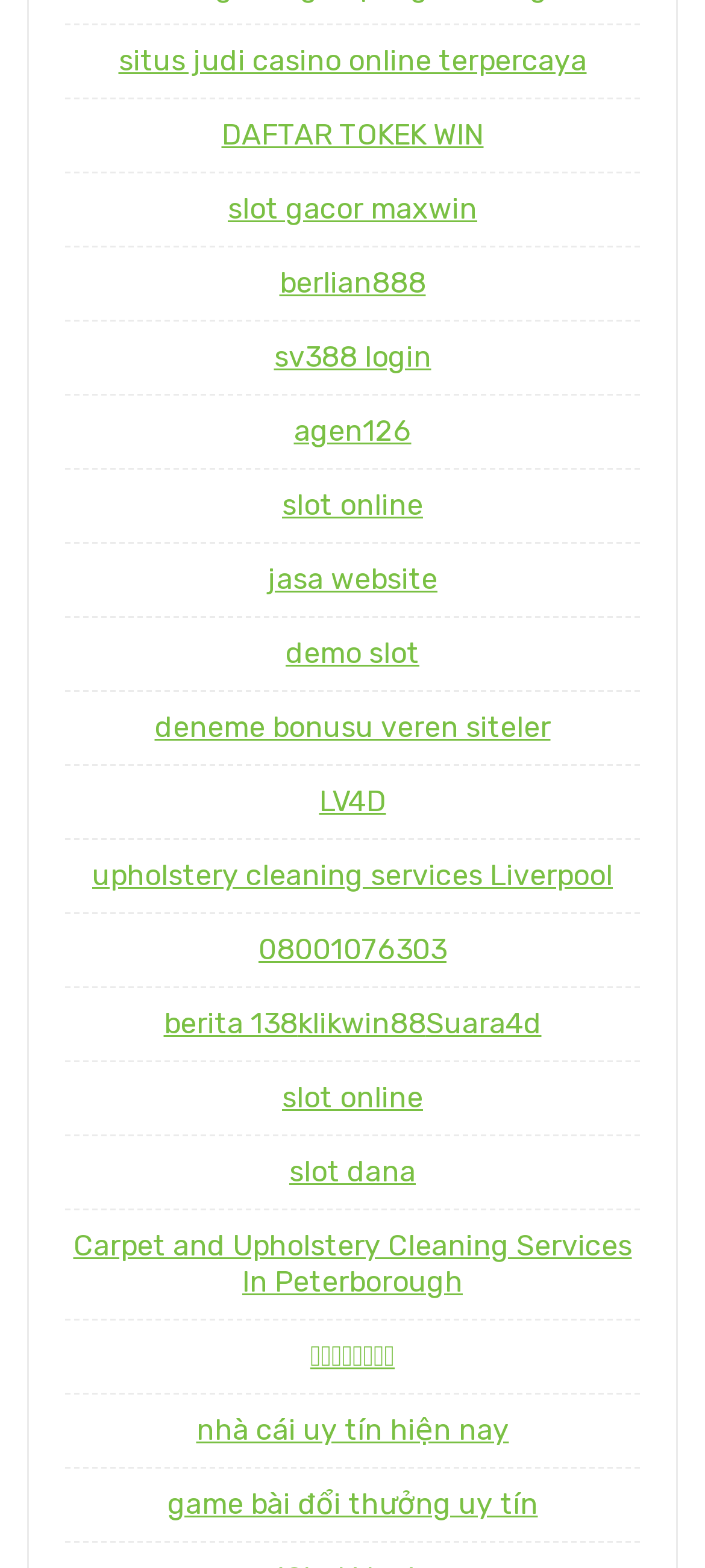Using the given element description, provide the bounding box coordinates (top-left x, top-left y, bottom-right x, bottom-right y) for the corresponding UI element in the screenshot: upholstery cleaning services Liverpool

[0.131, 0.548, 0.869, 0.569]